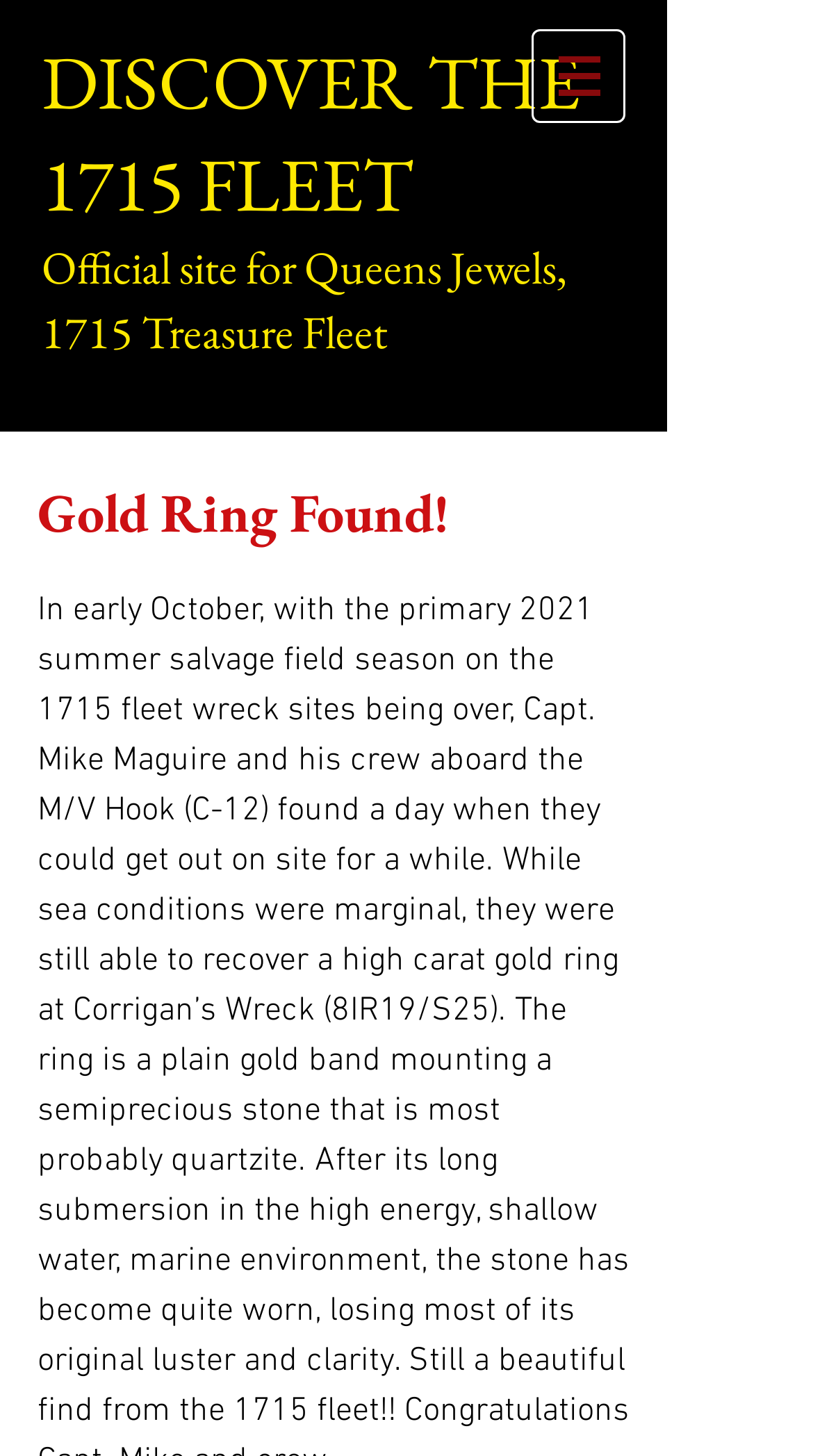What is the name of the vessel?
Provide a one-word or short-phrase answer based on the image.

M/V Hook